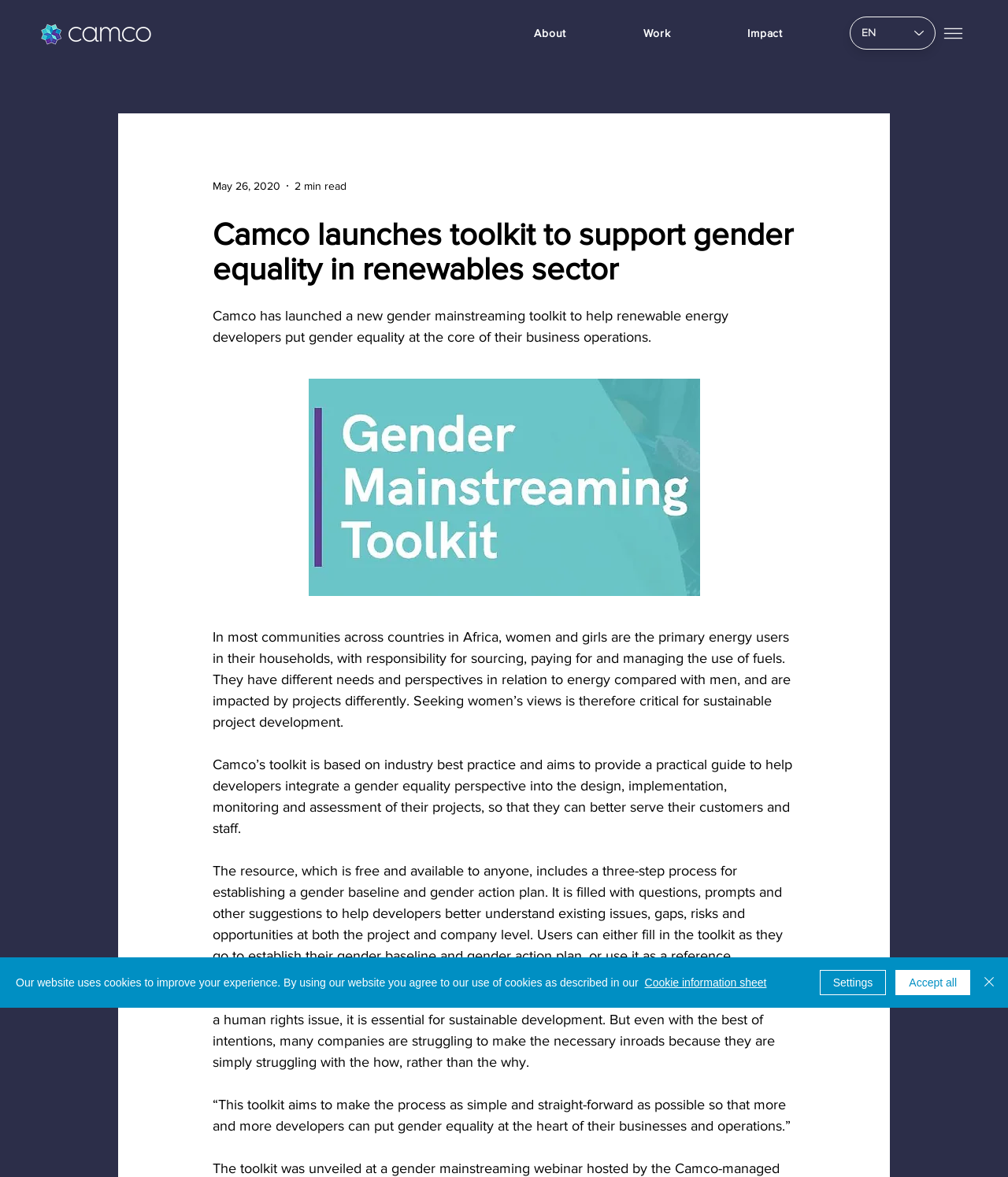Please specify the bounding box coordinates of the clickable region to carry out the following instruction: "Select a language". The coordinates should be four float numbers between 0 and 1, in the format [left, top, right, bottom].

[0.843, 0.014, 0.928, 0.042]